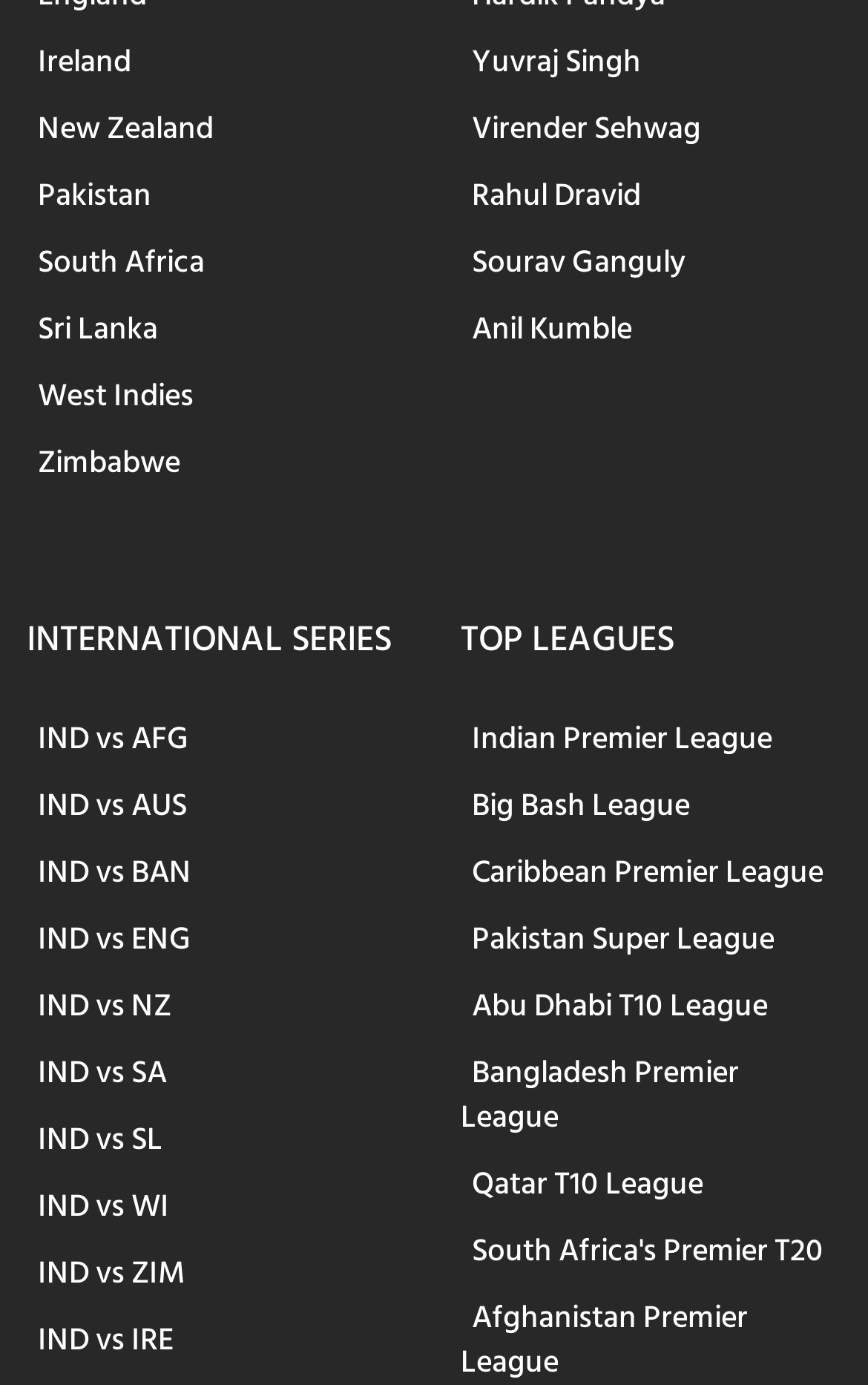Please answer the following query using a single word or phrase: 
How many top league links are there?

8